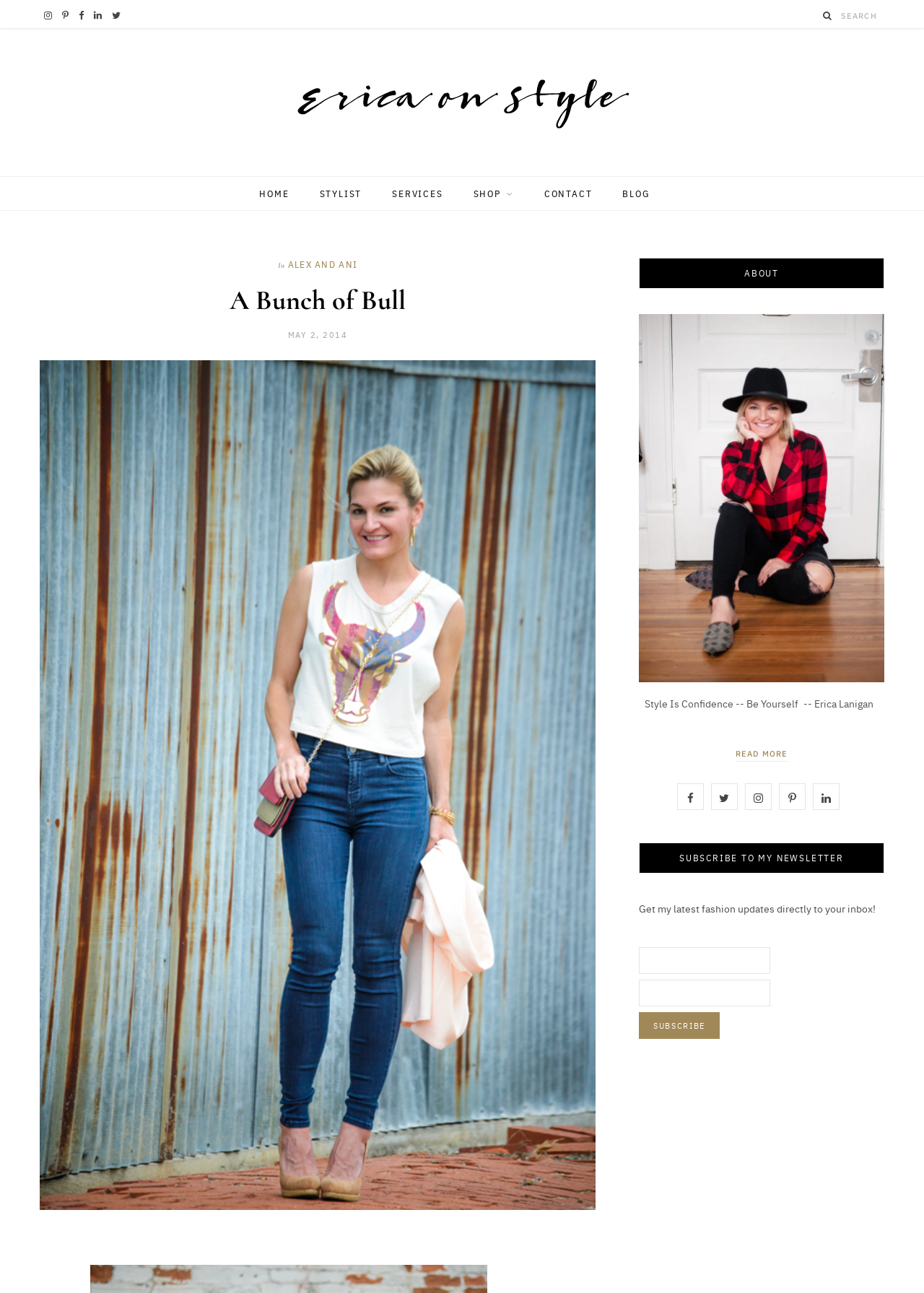Please identify the bounding box coordinates of the element that needs to be clicked to perform the following instruction: "Go to home page".

[0.264, 0.136, 0.329, 0.163]